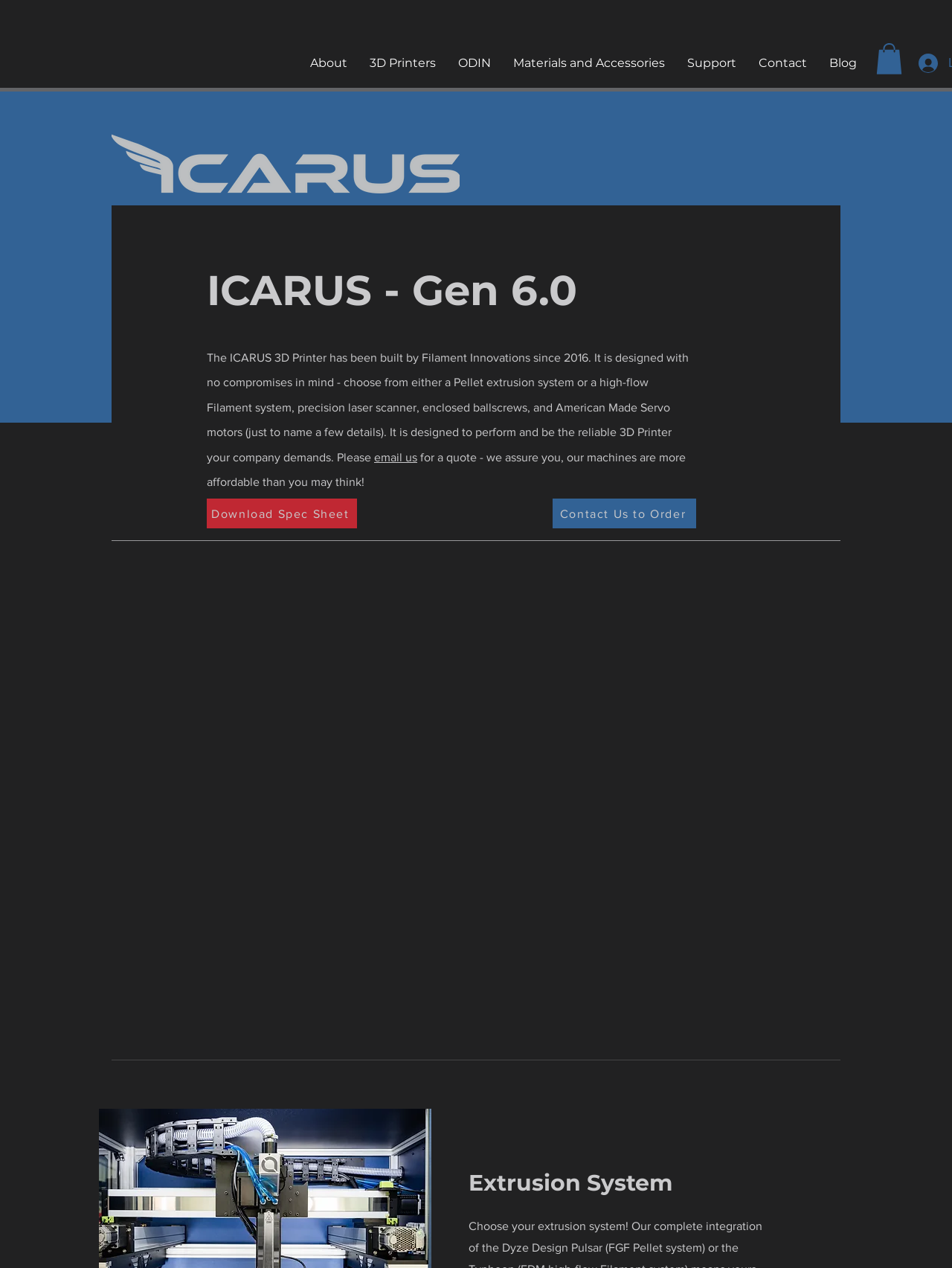Given the description "Download Spec Sheet", provide the bounding box coordinates of the corresponding UI element.

[0.217, 0.393, 0.375, 0.417]